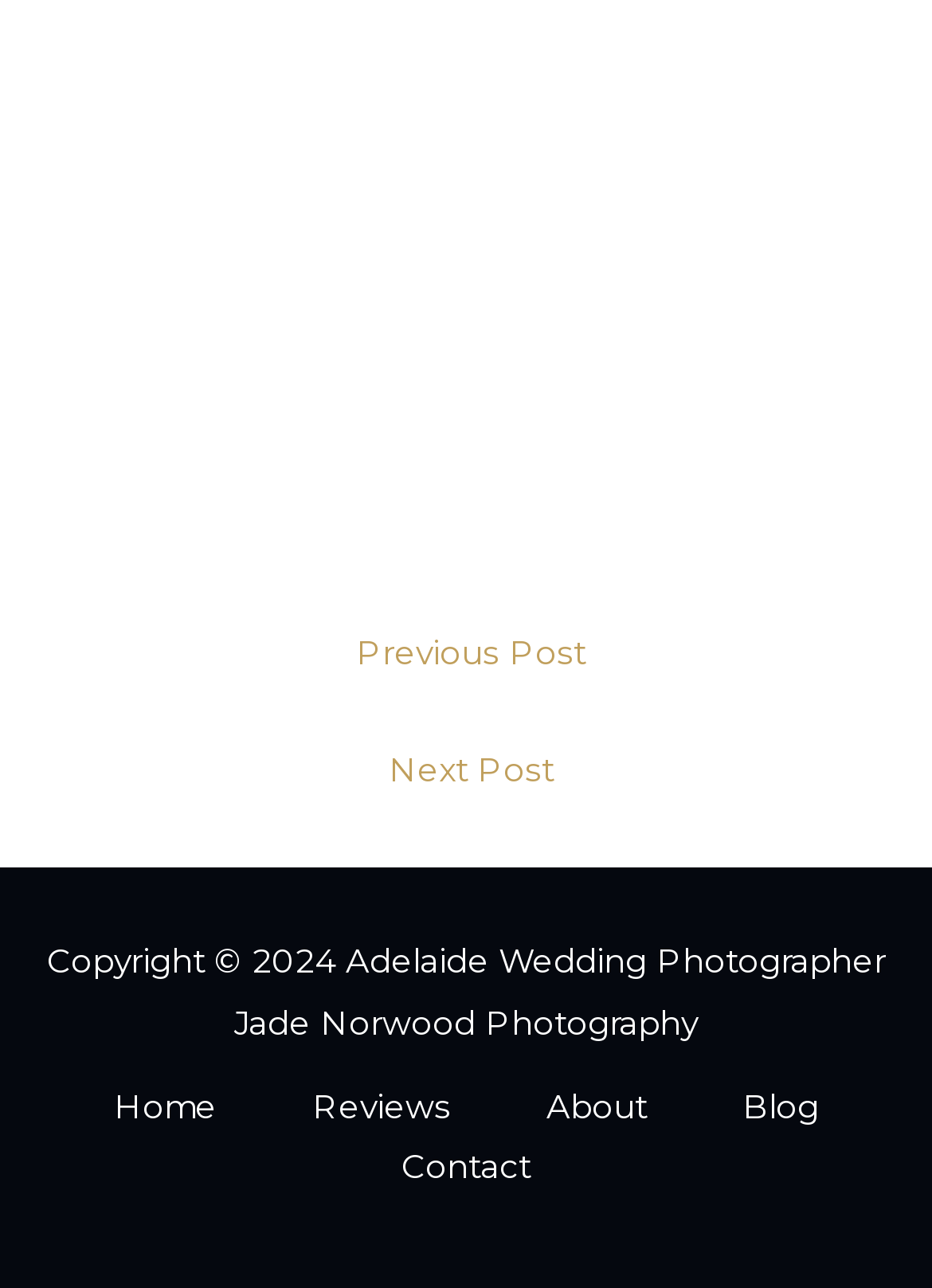Based on the visual content of the image, answer the question thoroughly: What is the photographer's name?

The photographer's name can be found in the copyright text at the bottom of the page, which states 'Copyright © 2024 Adelaide Wedding Photographer Jade Norwood Photography'.